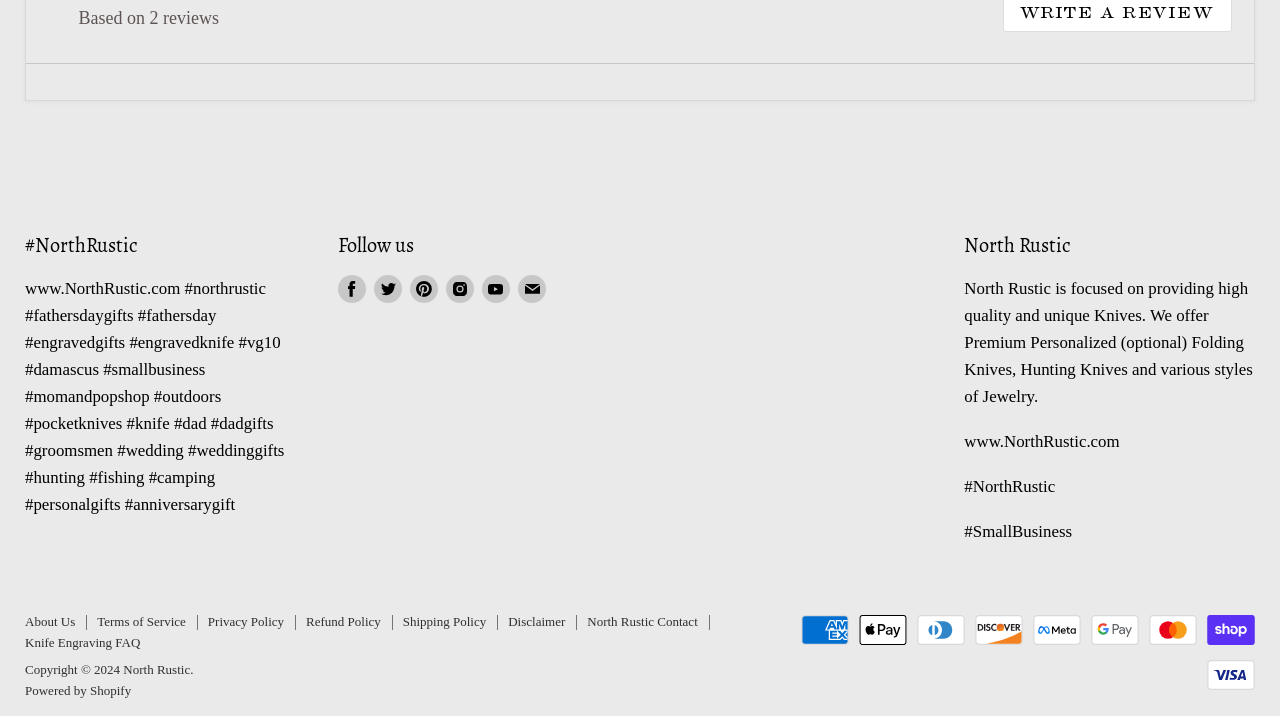Please find the bounding box coordinates of the clickable region needed to complete the following instruction: "View About Us". The bounding box coordinates must consist of four float numbers between 0 and 1, i.e., [left, top, right, bottom].

[0.02, 0.858, 0.059, 0.879]